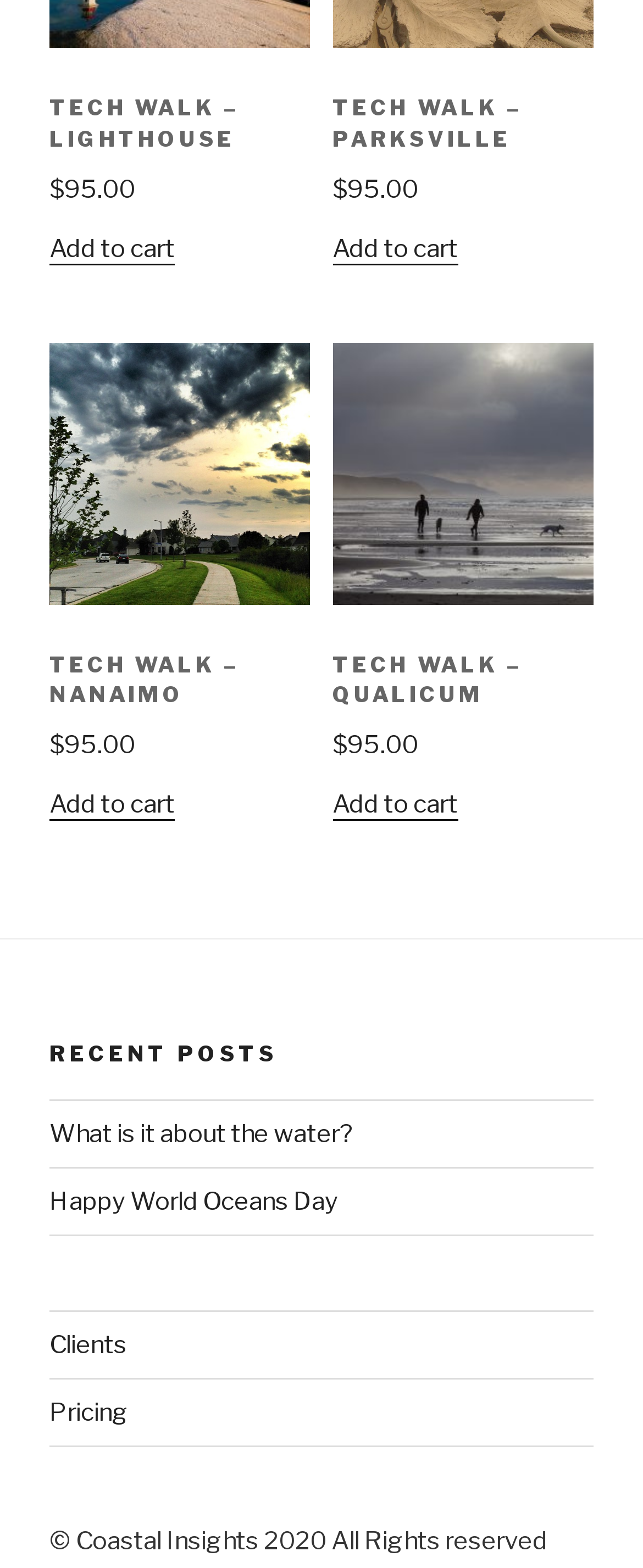Please locate the bounding box coordinates of the element that should be clicked to achieve the given instruction: "Add Tech Walk - Lighthouse to cart".

[0.077, 0.149, 0.272, 0.168]